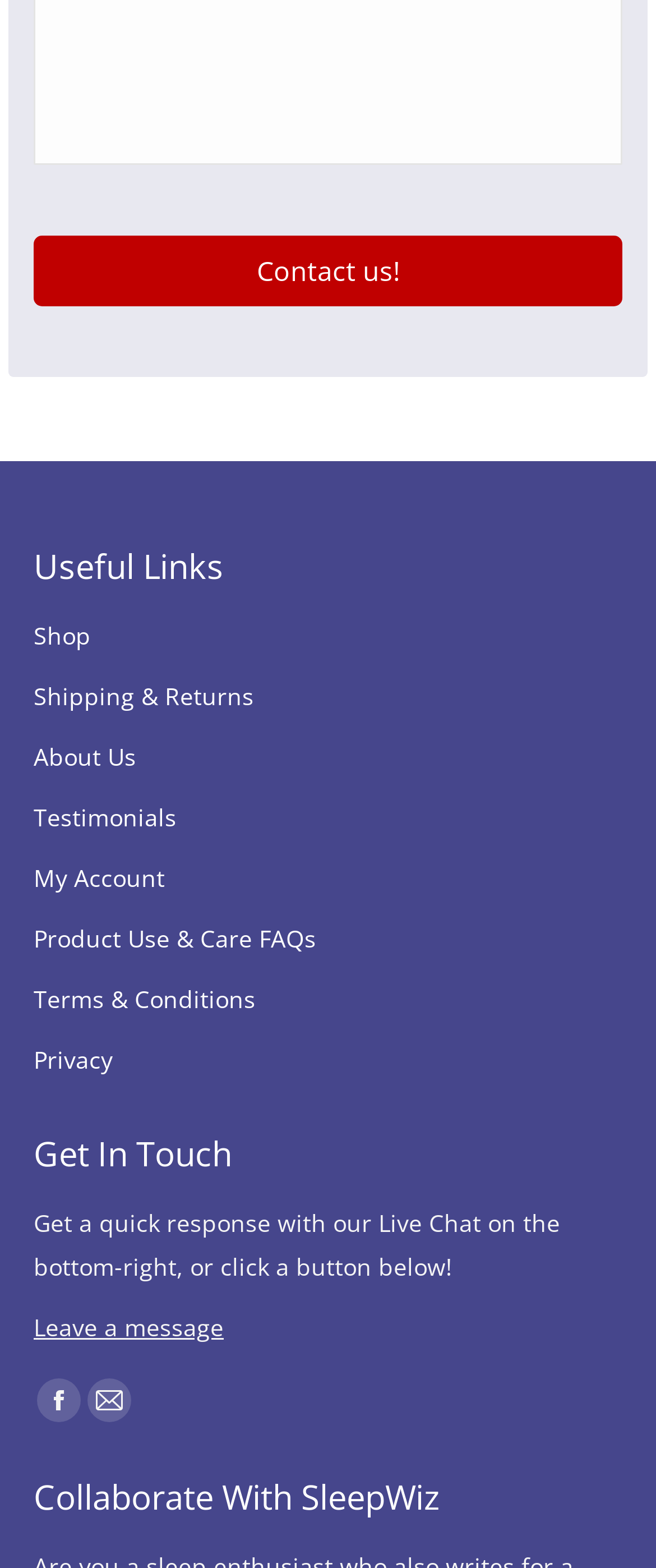Is there a 'Contact us!' button?
Answer the question with a thorough and detailed explanation.

I found a button with the text 'Contact us!' located at [0.051, 0.15, 0.949, 0.195], which indicates that there is a 'Contact us!' button on the webpage.